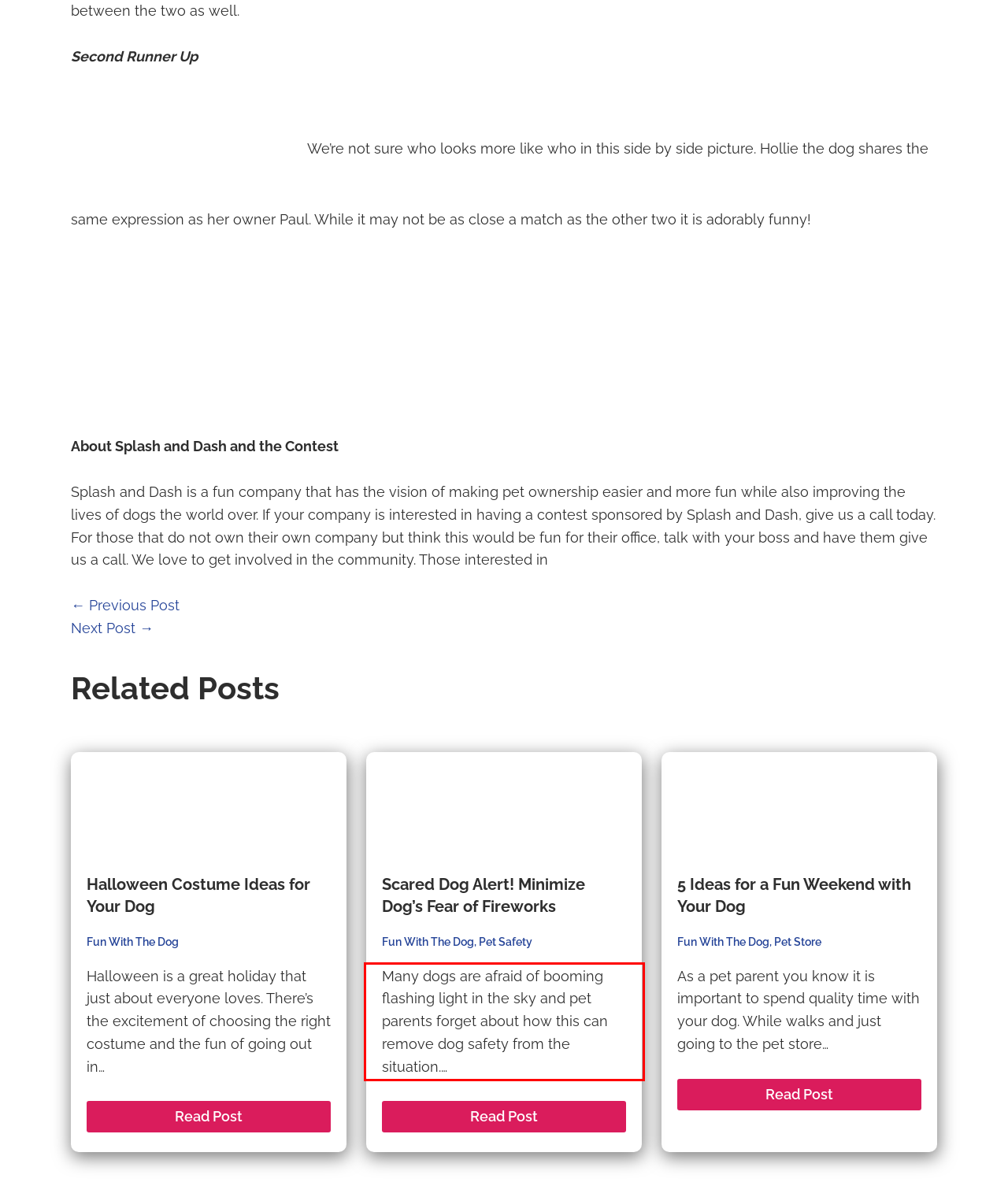Using the provided screenshot of a webpage, recognize the text inside the red rectangle bounding box by performing OCR.

Many dogs are afraid of booming flashing light in the sky and pet parents forget about how this can remove dog safety from the situation.…